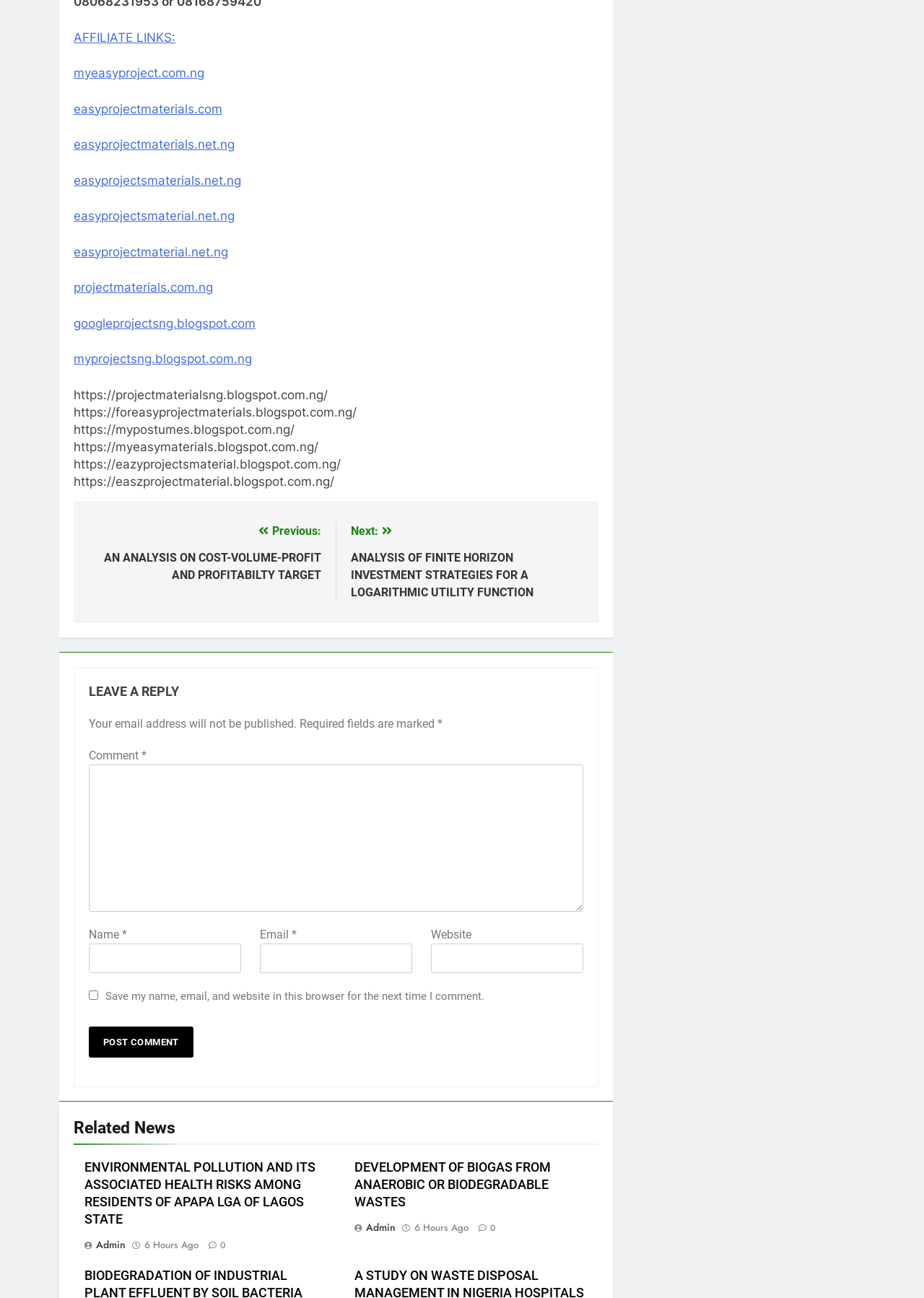What is the purpose of the 'Post Comment' button?
Look at the screenshot and give a one-word or phrase answer.

To submit a comment